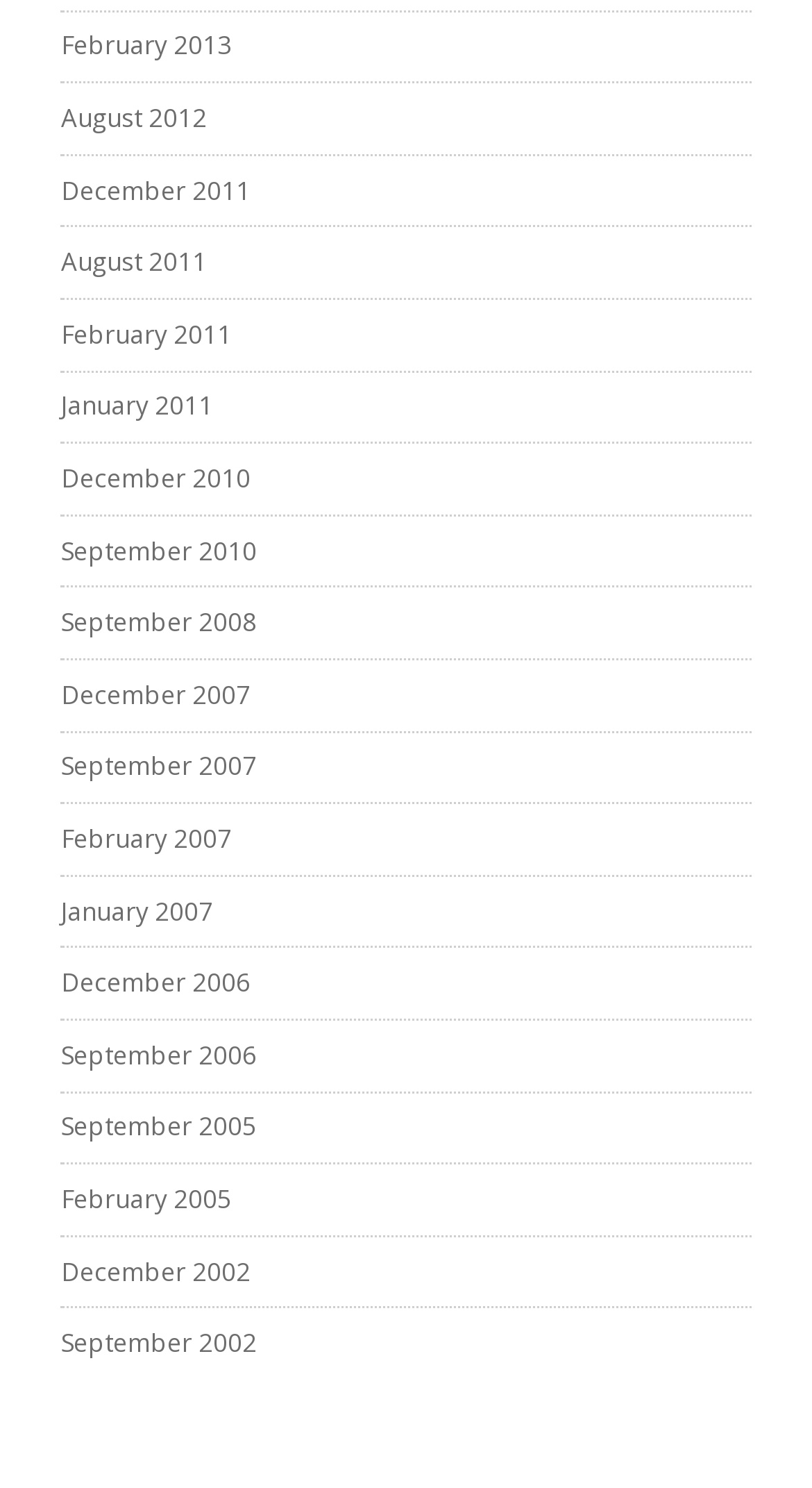What is the earliest year listed?
Provide a detailed and extensive answer to the question.

By examining the list of links, I found that the earliest year listed is 2002, which appears in the links 'December 2002' and 'September 2002'.